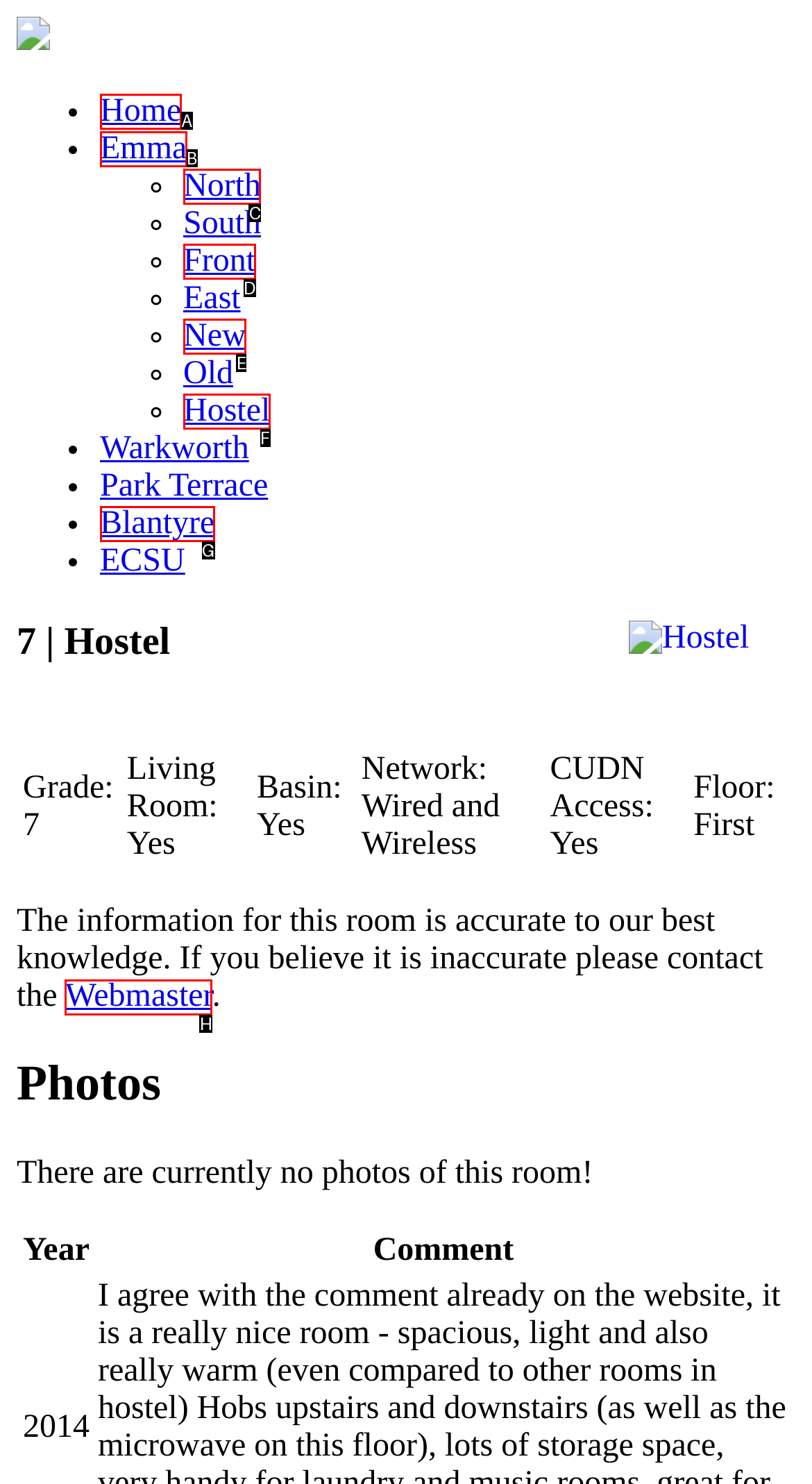Match the option to the description: Webmaster
State the letter of the correct option from the available choices.

H